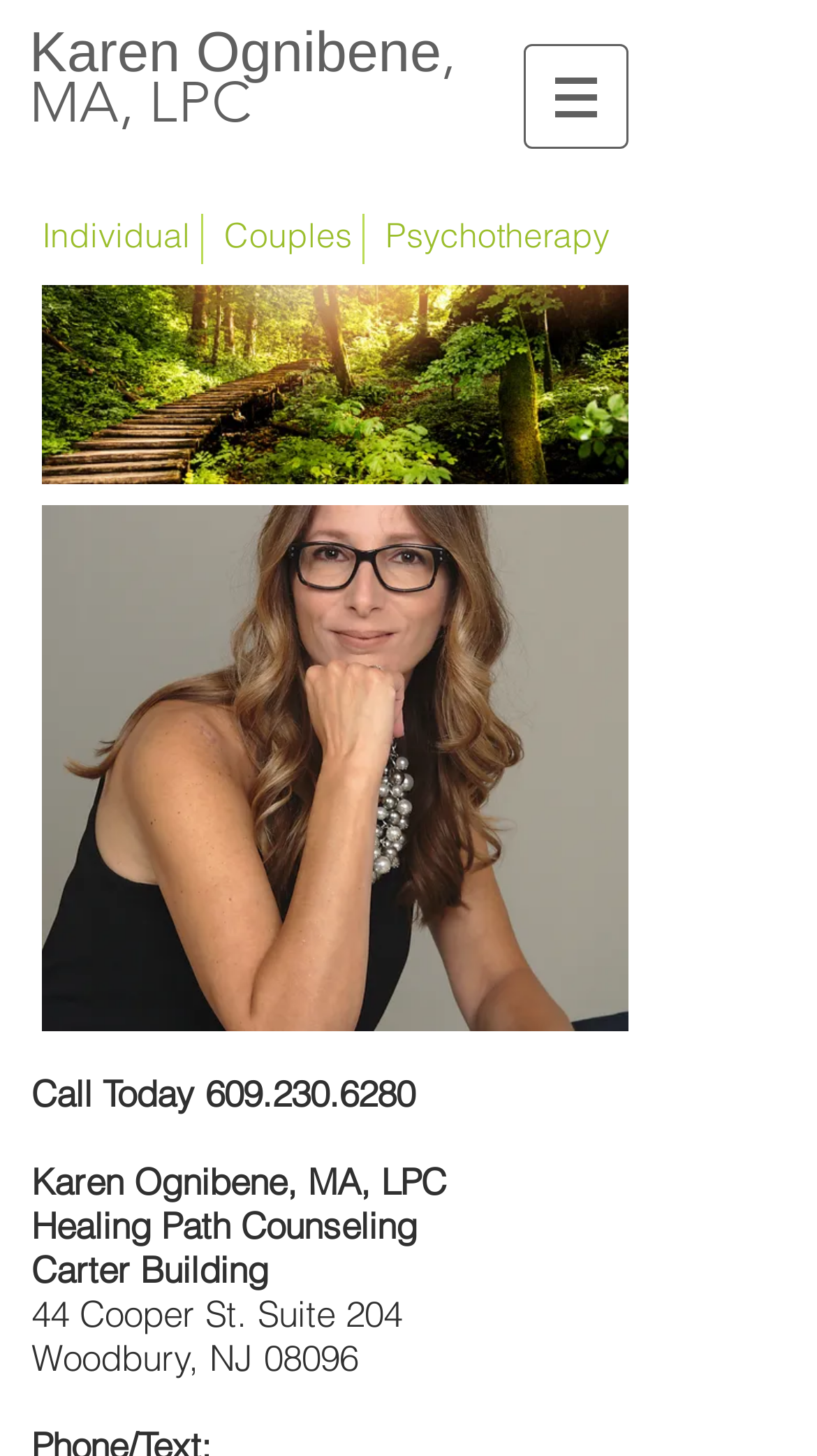What is the address of Healing Path Counseling?
Based on the image, give a concise answer in the form of a single word or short phrase.

44 Cooper St. Suite 204